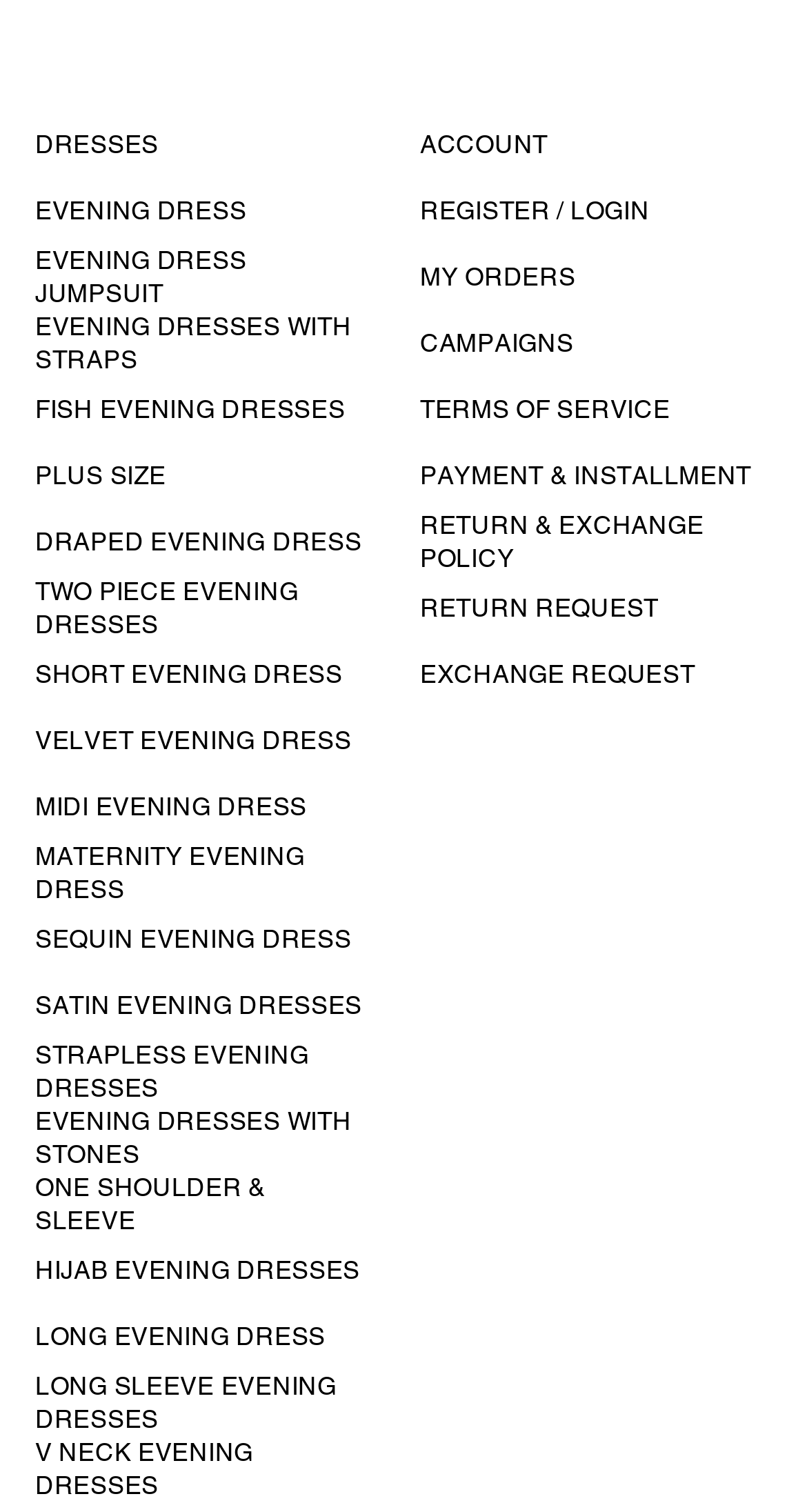Give a one-word or short-phrase answer to the following question: 
What is the section located at the top right of the webpage?

Account